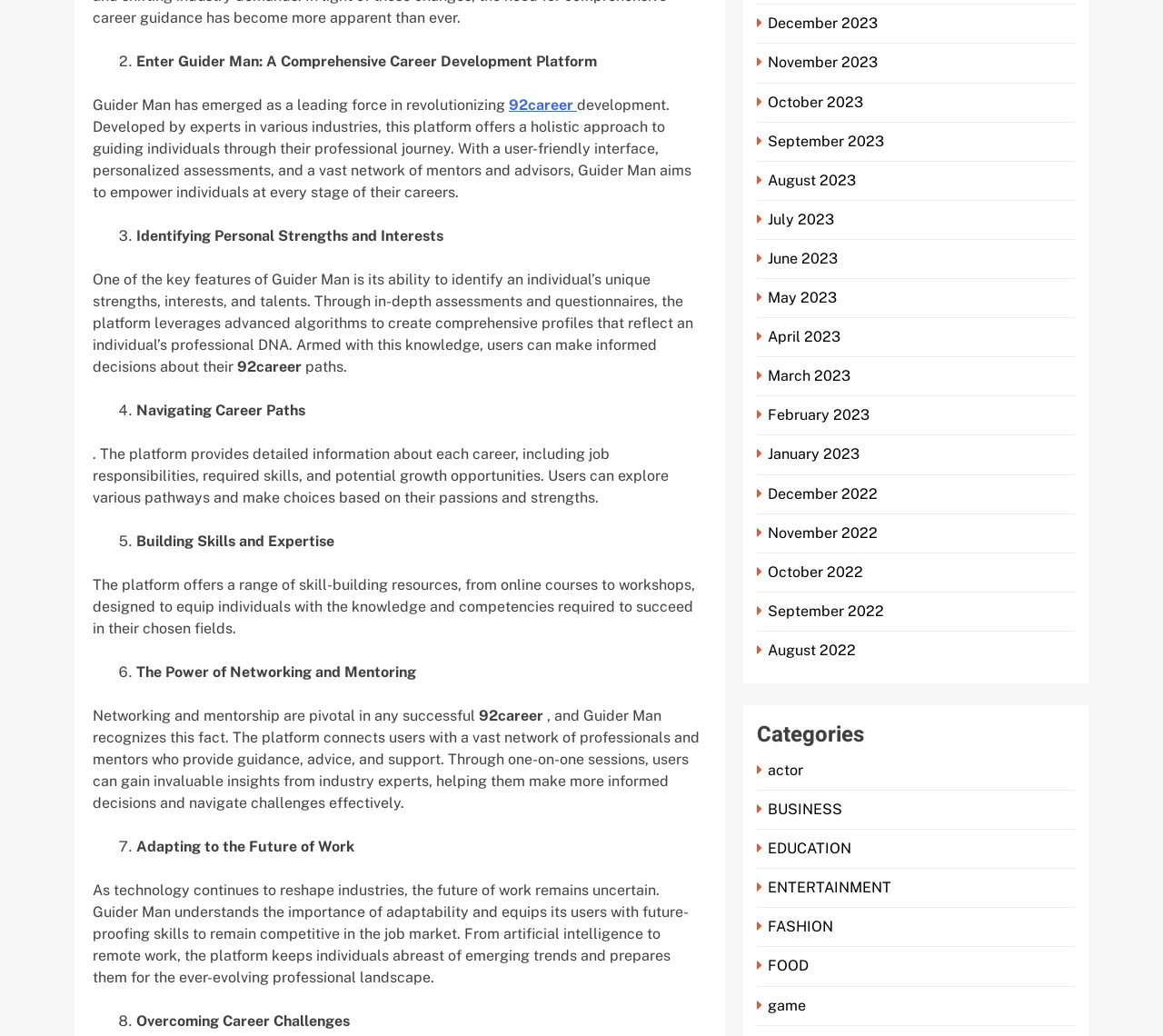Find and indicate the bounding box coordinates of the region you should select to follow the given instruction: "Select the 'Knee support' option".

None